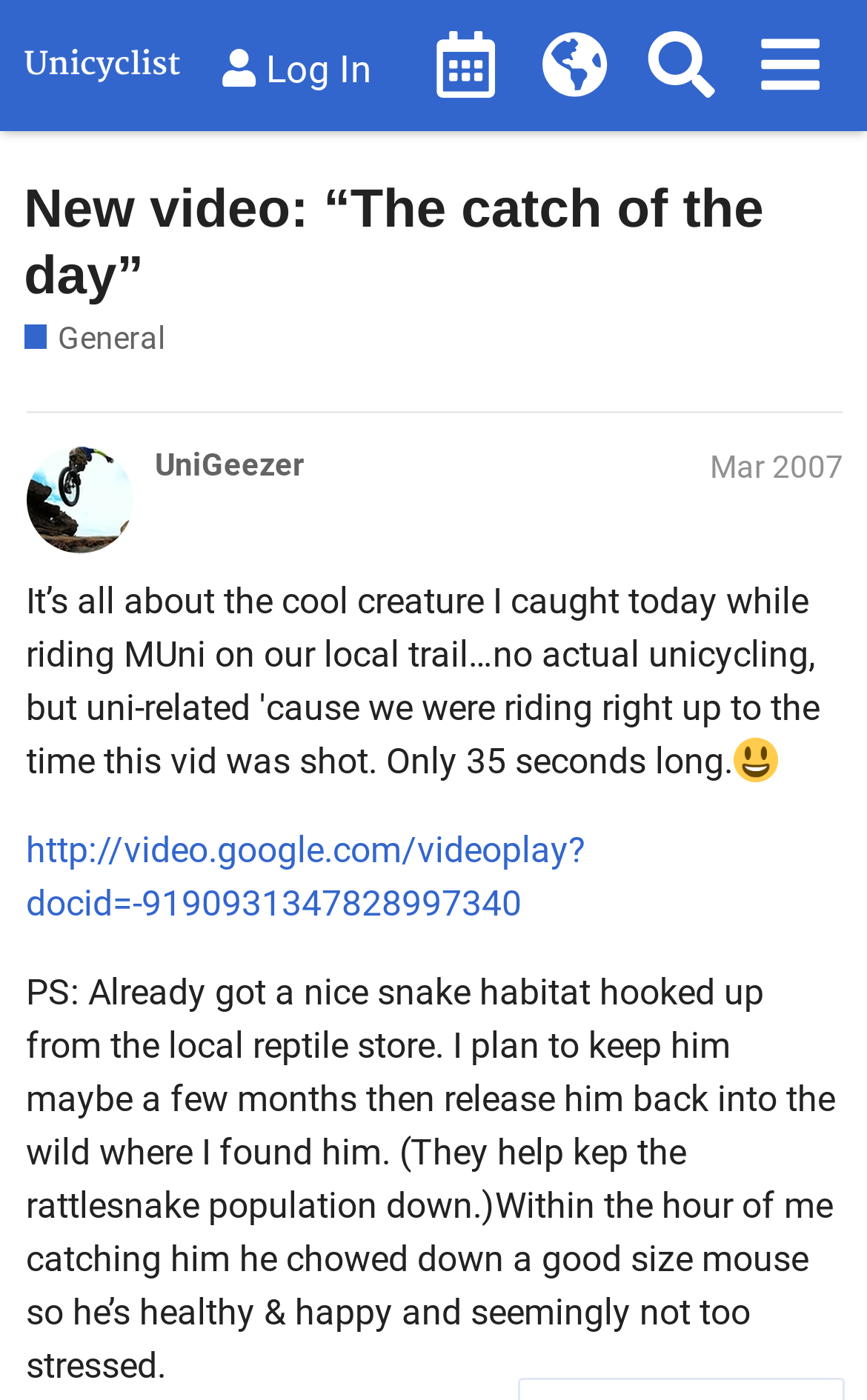Please find the bounding box coordinates of the element that needs to be clicked to perform the following instruction: "Watch the video 'The catch of the day'". The bounding box coordinates should be four float numbers between 0 and 1, represented as [left, top, right, bottom].

[0.03, 0.593, 0.676, 0.661]